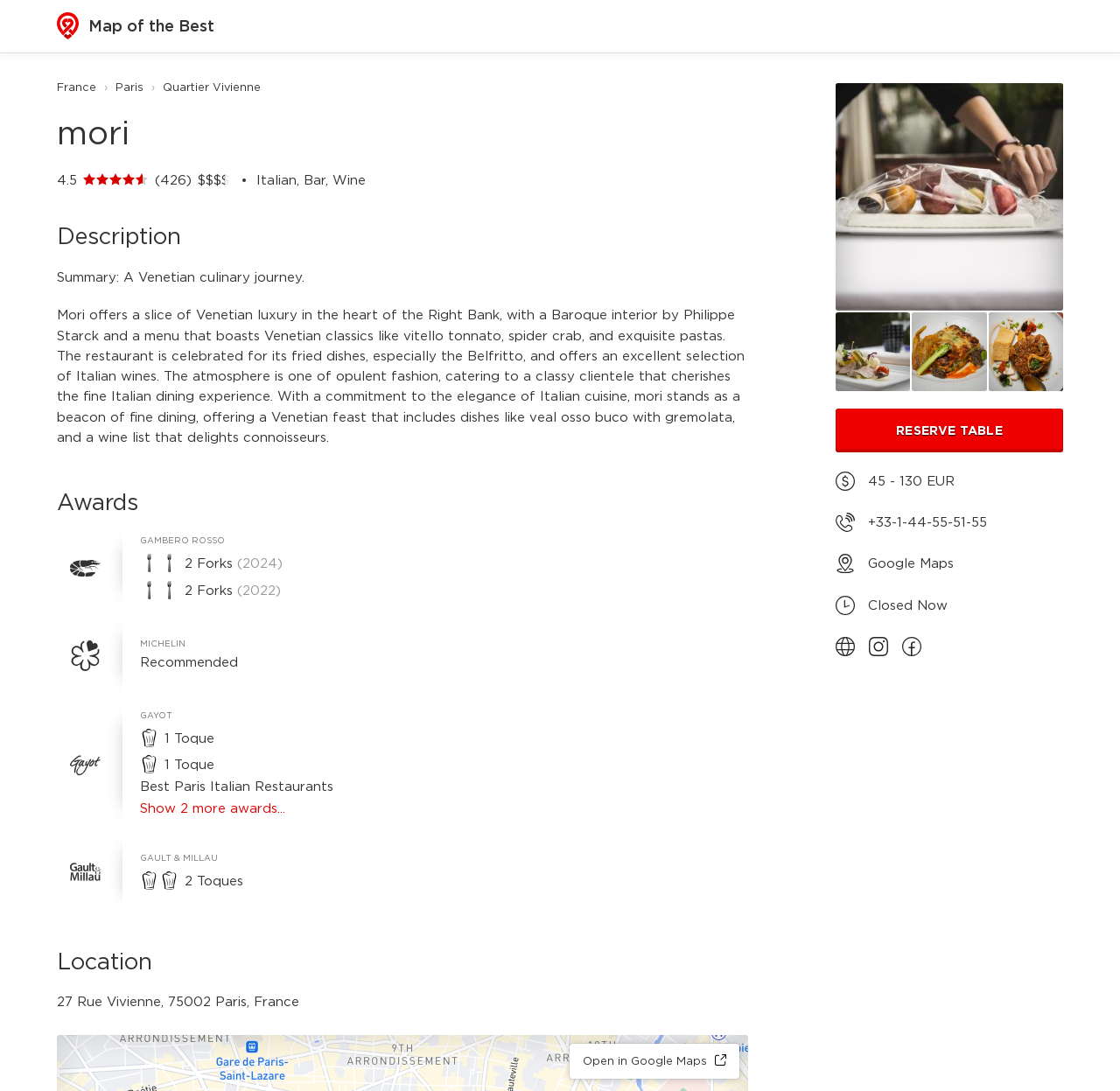Illustrate the webpage's structure and main components comprehensively.

This webpage is about a restaurant called "Mori" located in Paris, France. At the top of the page, there is a link to "Map of the Best" with a small image next to it. Below this, there are links to "France", "Paris", and "Quartier Vivienne", indicating the restaurant's location. 

To the right of these links, there is a heading "mori" with a rating of 4.5 and several small images, likely representing reviews or ratings. Below this, there are more details about the restaurant, including the price range ($$$$), cuisine types (Italian, Bar, Wine), and a link to reserve a table.

On the right side of the page, there are several links to contact the restaurant, including a phone number and a link to Google Maps. There is also an image and a note indicating that the restaurant is currently closed.

Below the restaurant details, there is a heading "Description" with a summary of the restaurant, describing it as a Venetian culinary journey. The description goes on to detail the restaurant's interior, menu, and atmosphere.

Further down the page, there is a heading "Awards" with several tables listing the restaurant's awards and accolades, including images and text describing the awards.

Finally, there is a heading "Location" with the restaurant's address and a small image, likely a map or a logo.